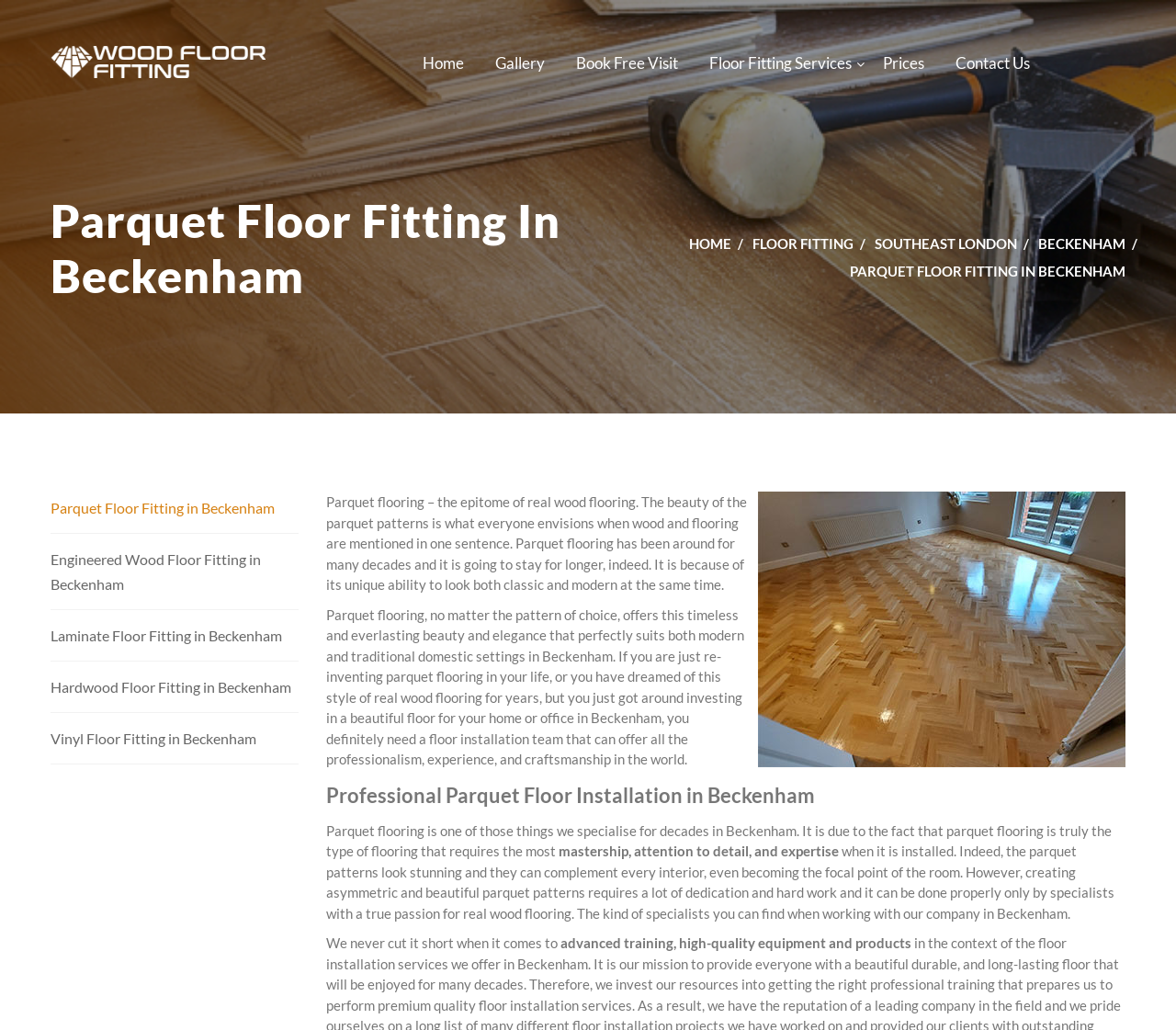Please identify the bounding box coordinates of where to click in order to follow the instruction: "Click on the Wood Floor Fitting Logo".

[0.043, 0.045, 0.226, 0.076]